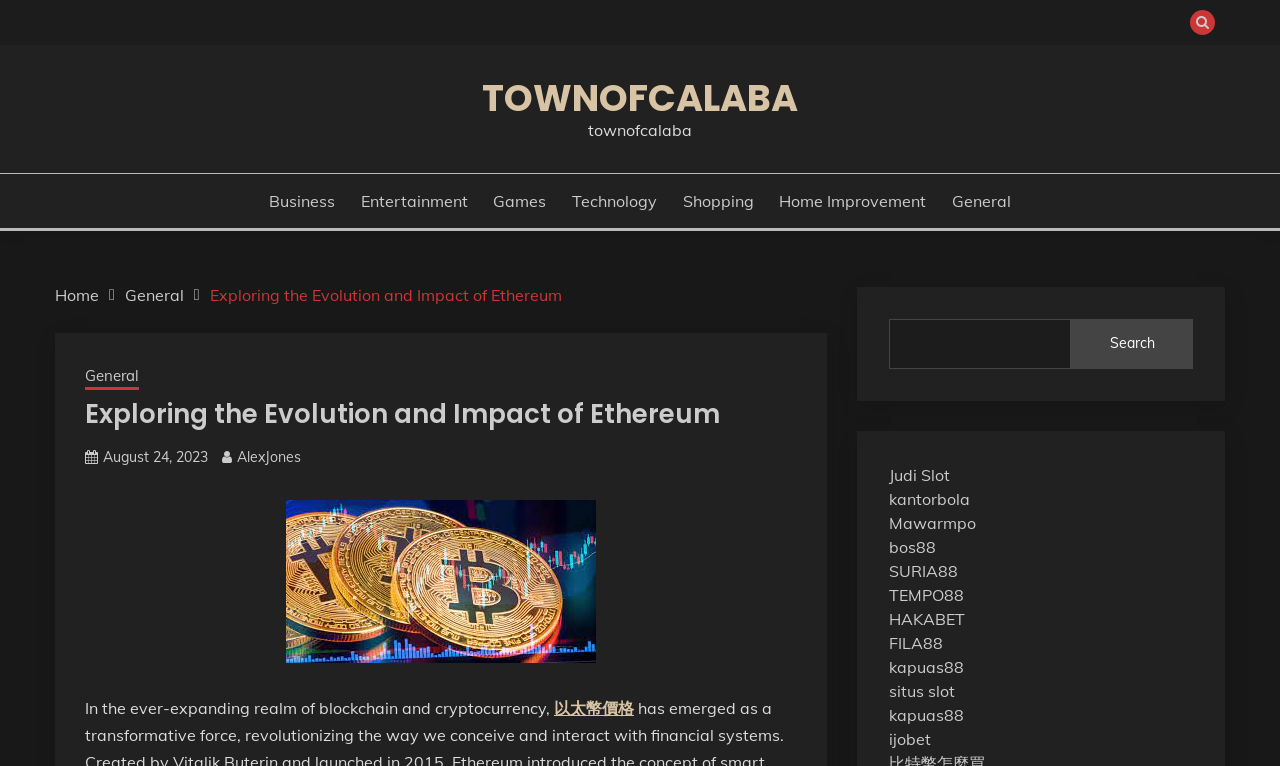From the webpage screenshot, identify the region described by Search. Provide the bounding box coordinates as (top-left x, top-left y, bottom-right x, bottom-right y), with each value being a floating point number between 0 and 1.

[0.837, 0.416, 0.932, 0.481]